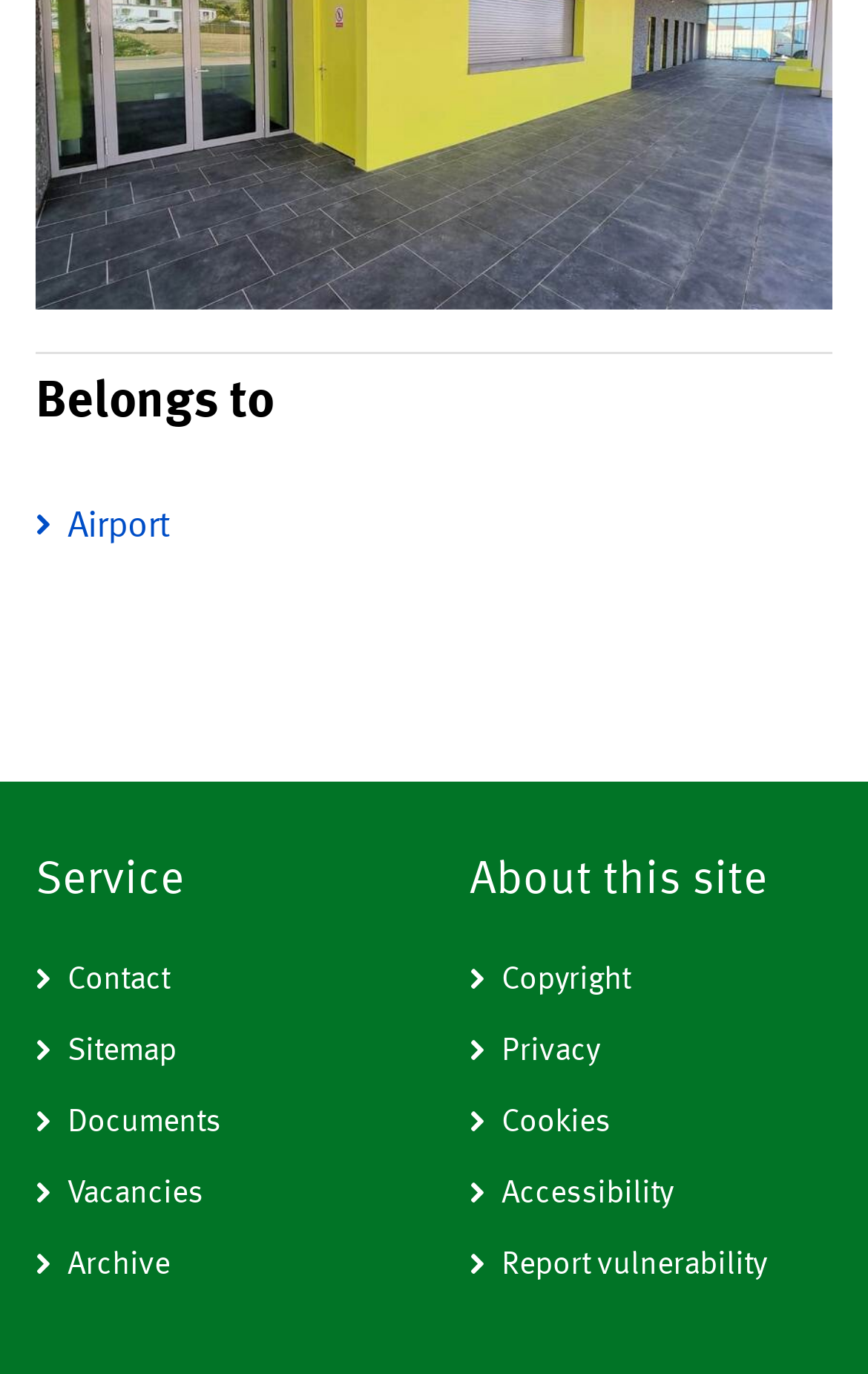Please provide the bounding box coordinates in the format (top-left x, top-left y, bottom-right x, bottom-right y). Remember, all values are floating point numbers between 0 and 1. What is the bounding box coordinate of the region described as: Report vulnerability

[0.541, 0.896, 0.959, 0.948]